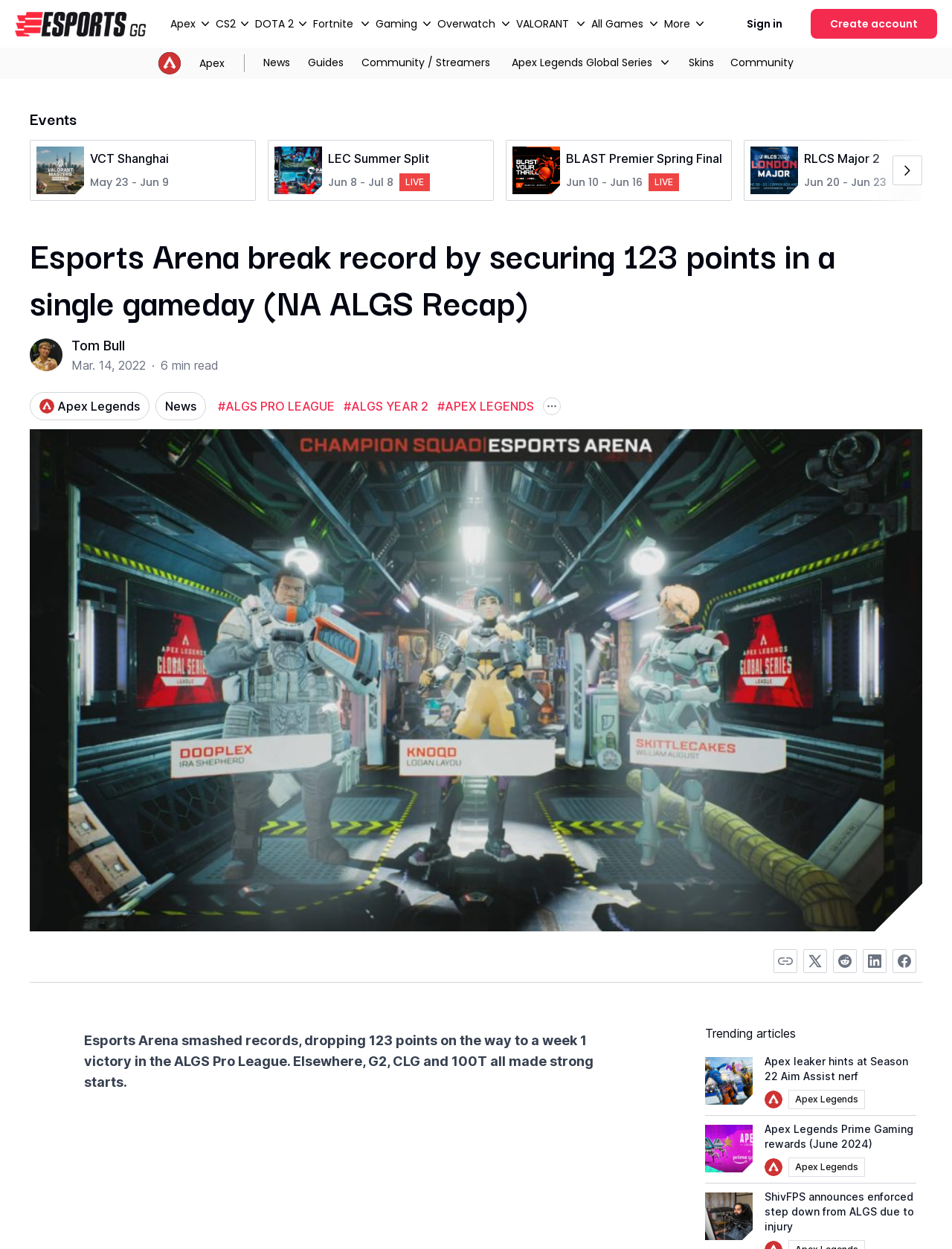Use a single word or phrase to answer the question: How many points did Esports Arena secure in a single gameday?

123